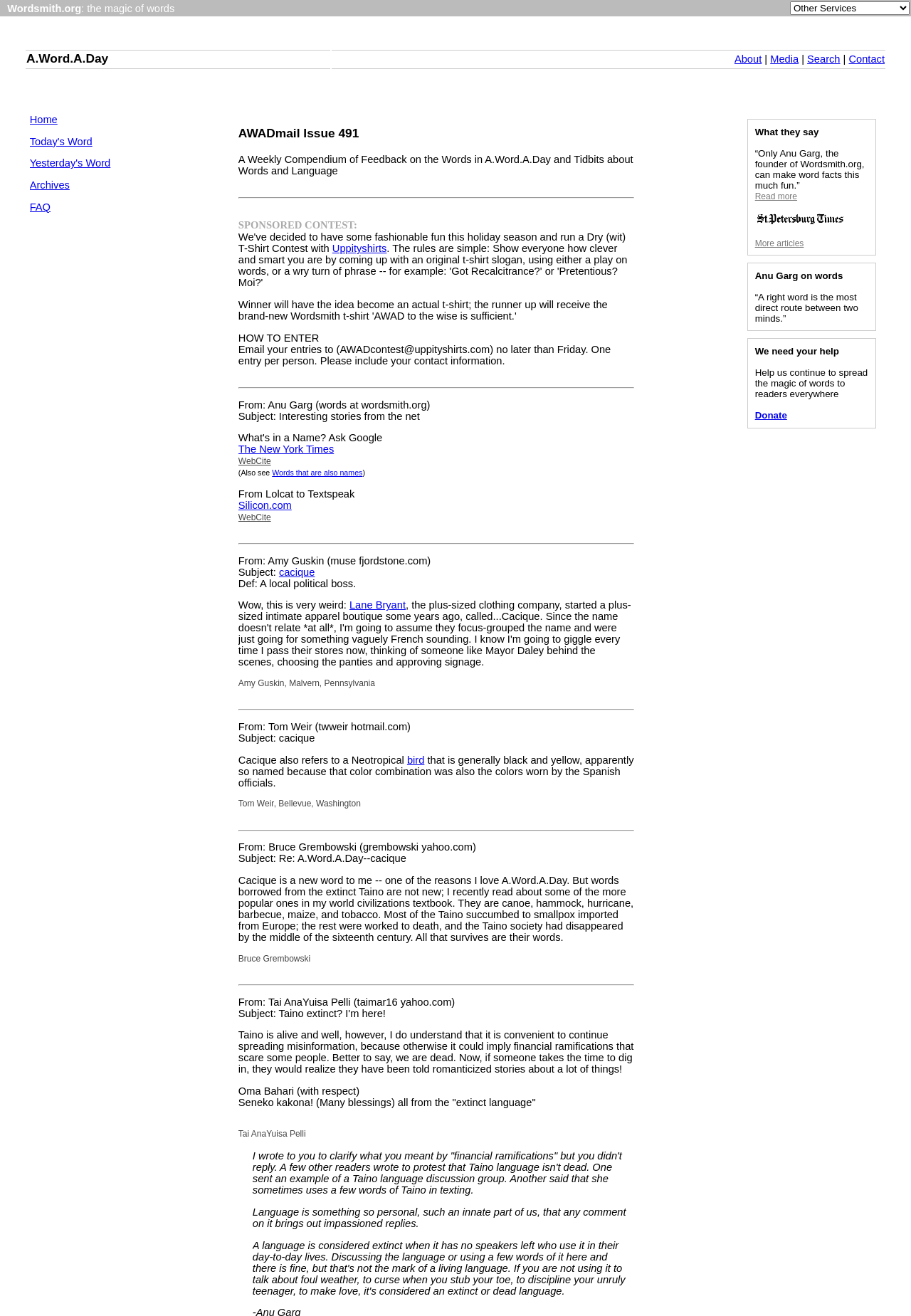Observe the image and answer the following question in detail: What is the name of the person behind the website?

The name of the person behind the website can be found in the quote at the bottom of the webpage, which says 'Only Anu Garg, the founder of Wordsmith.org, can make word facts this much fun'.